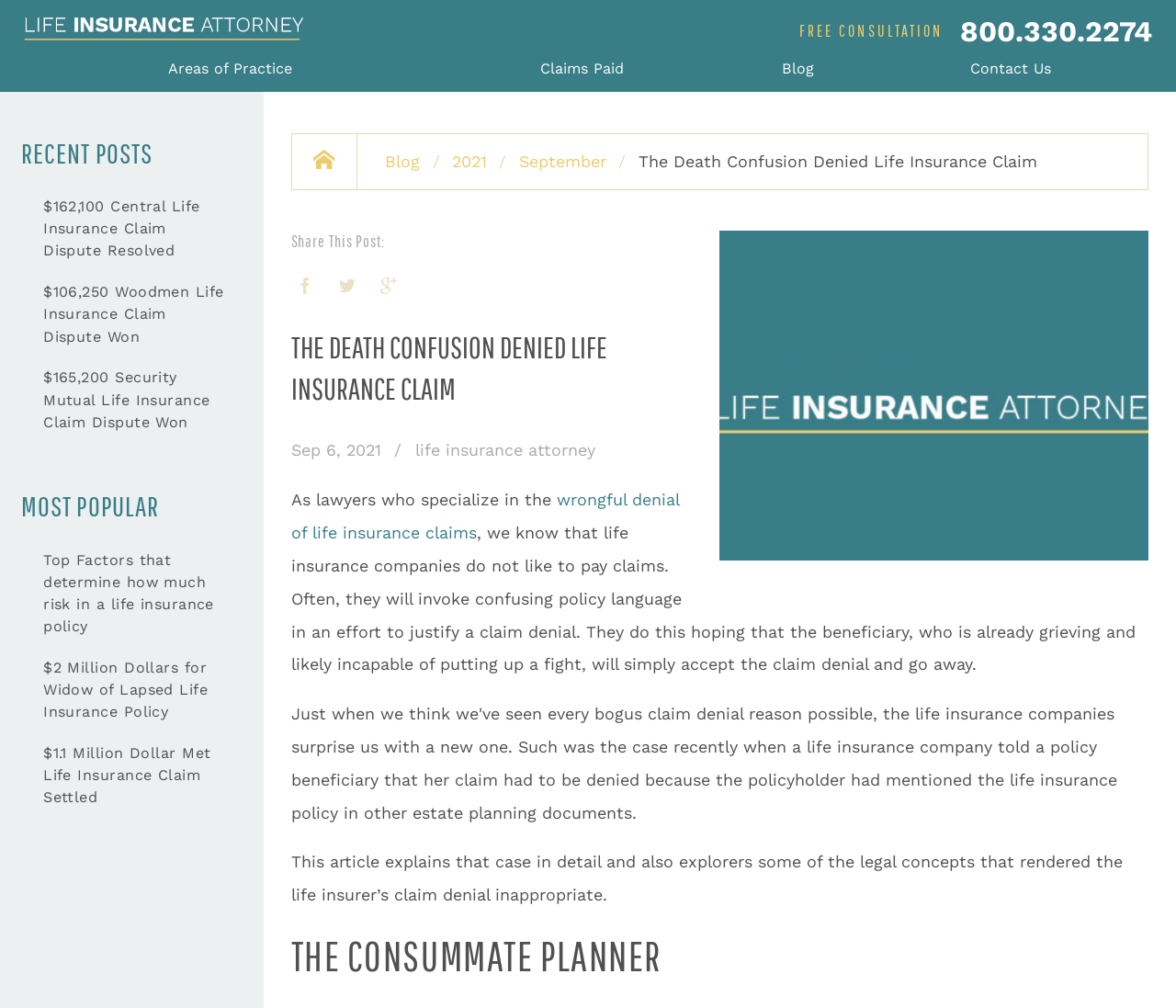Identify the bounding box coordinates of the region that should be clicked to execute the following instruction: "Learn more about silicone mat".

None